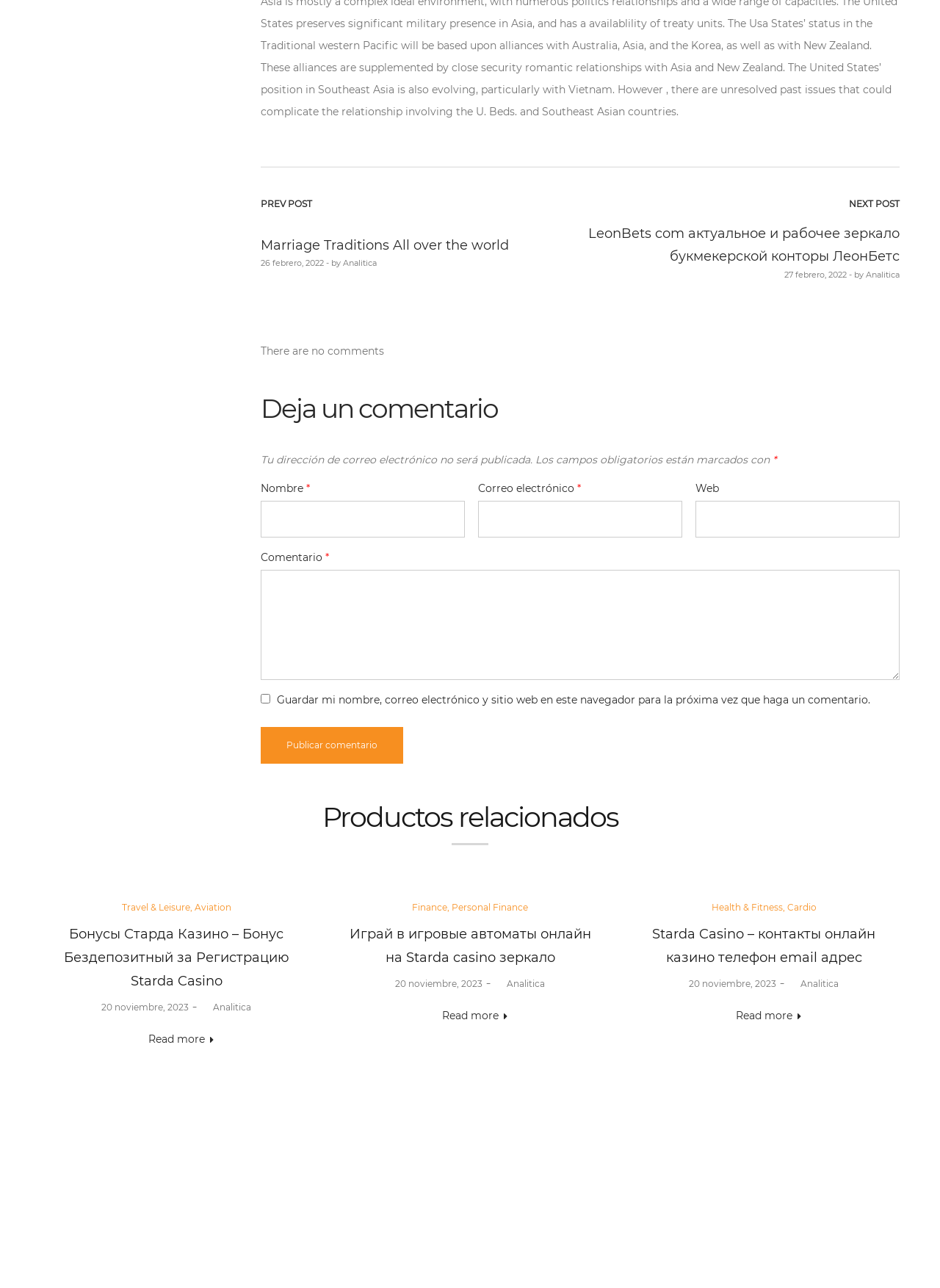Please determine the bounding box coordinates of the element's region to click in order to carry out the following instruction: "Enter your name in the 'Nombre' field". The coordinates should be four float numbers between 0 and 1, i.e., [left, top, right, bottom].

[0.277, 0.389, 0.495, 0.417]